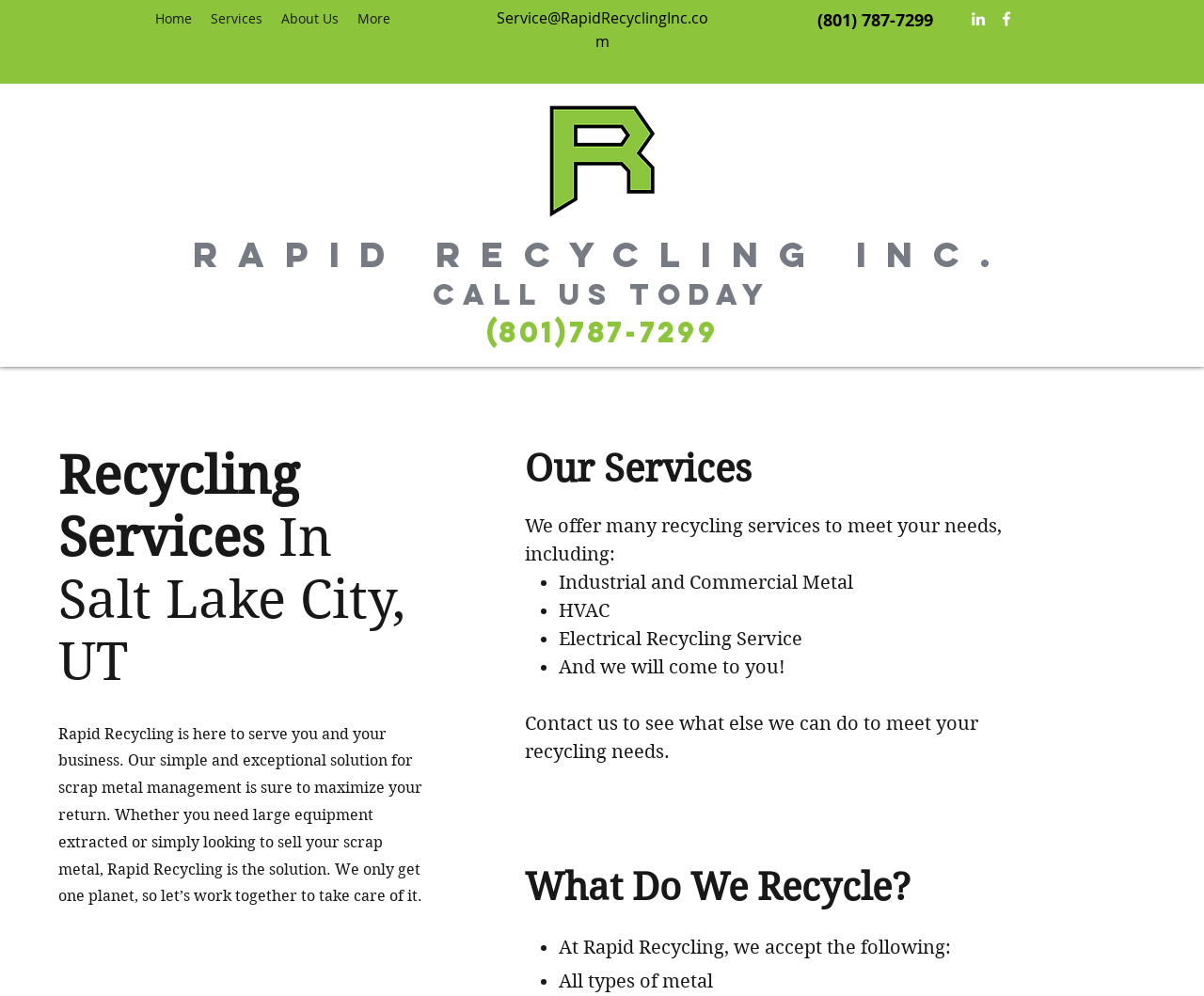Answer the question below with a single word or a brief phrase: 
What services does Rapid Recycling offer?

Industrial and Commercial Metal, HVAC, Electrical Recycling Service, etc.